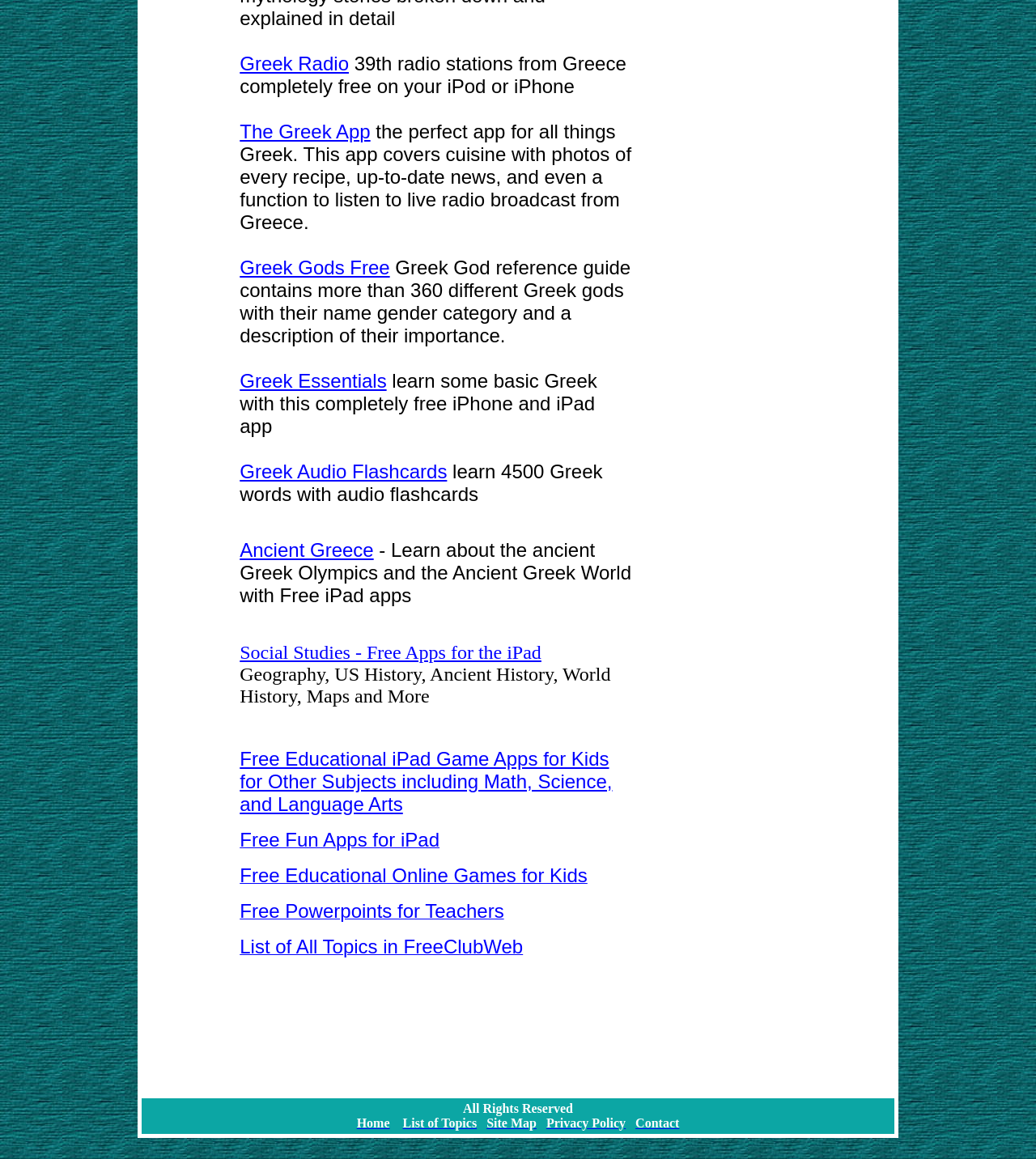Please determine the bounding box coordinates of the section I need to click to accomplish this instruction: "Explore Free Educational iPad Game Apps for Kids".

[0.231, 0.645, 0.591, 0.703]